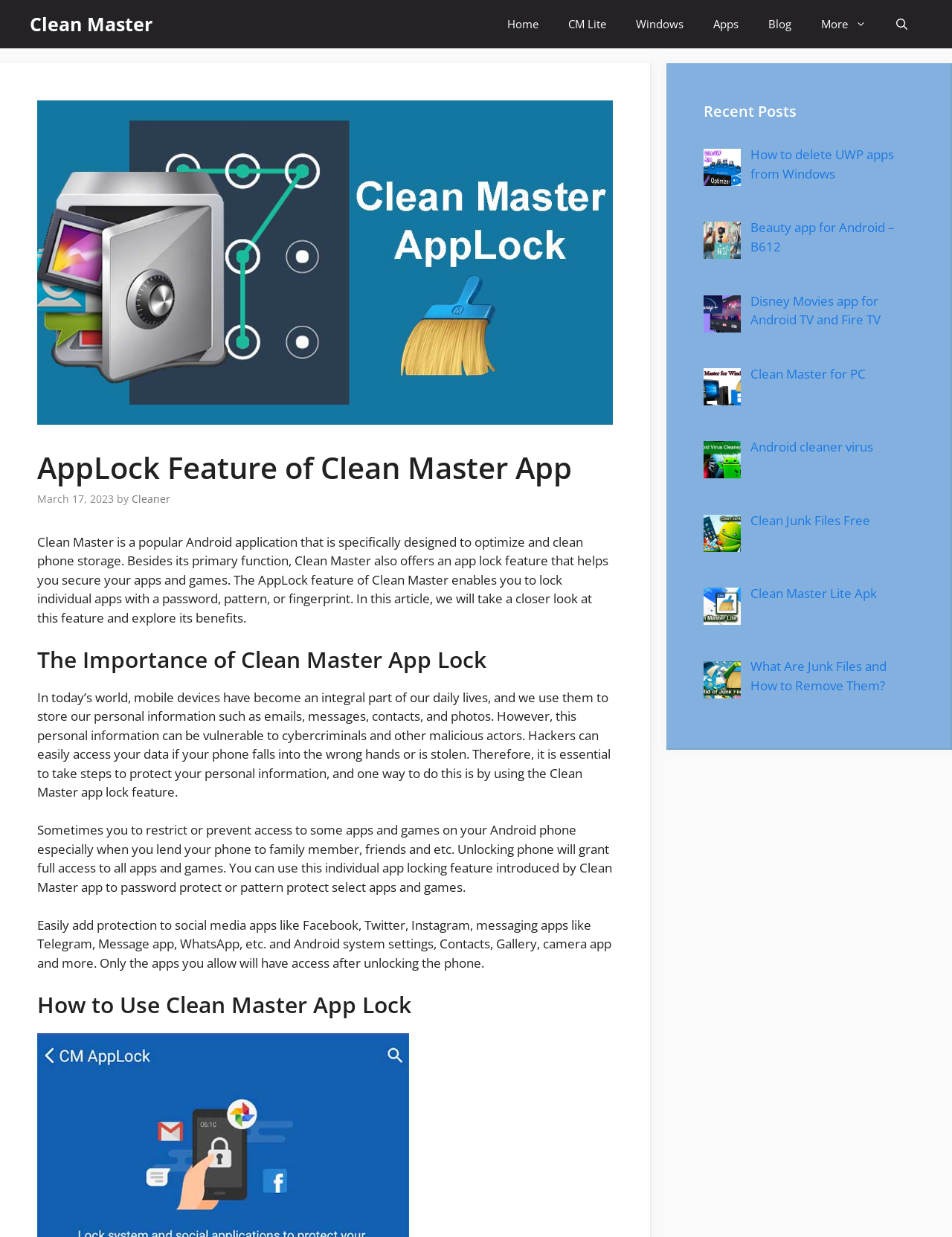Identify the bounding box coordinates for the UI element described as follows: "Apps". Ensure the coordinates are four float numbers between 0 and 1, formatted as [left, top, right, bottom].

[0.734, 0.0, 0.791, 0.039]